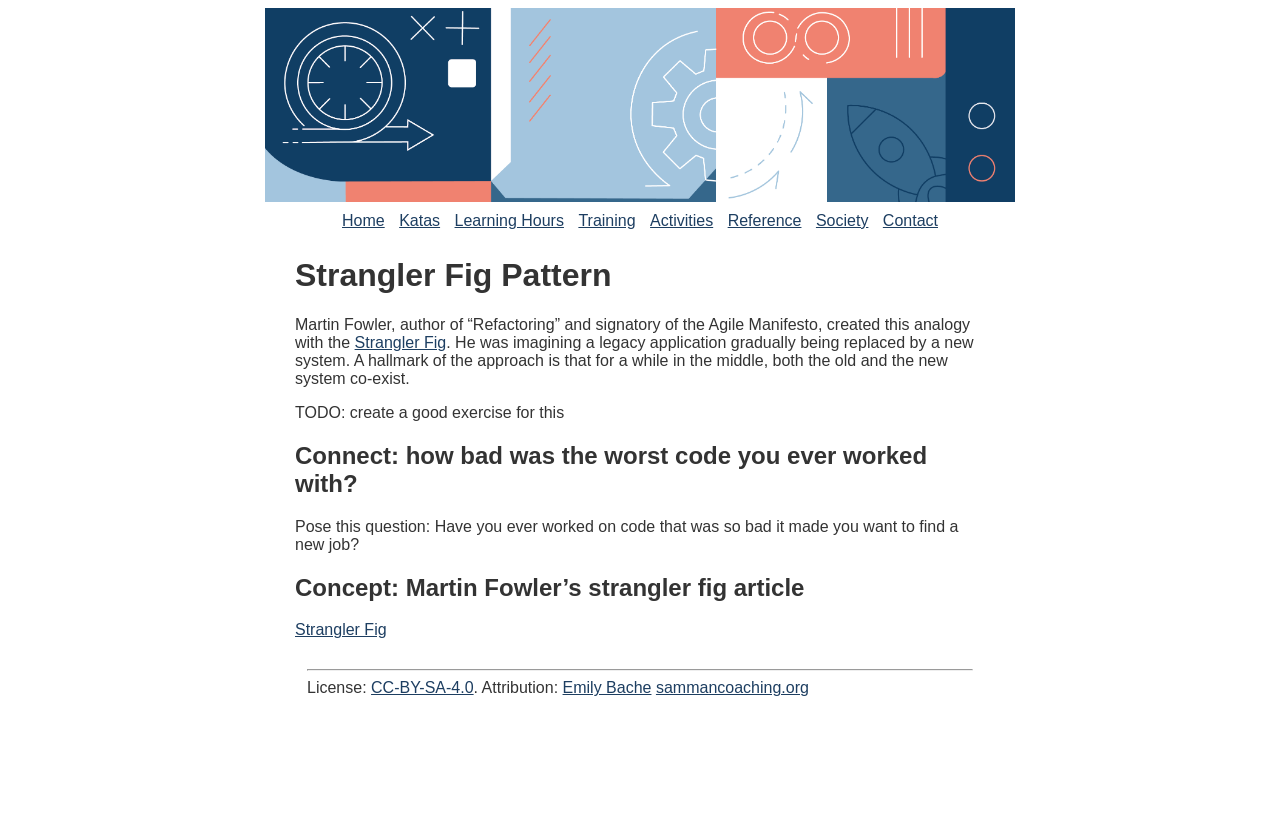Who is the attributed author of the content?
Provide a concise answer using a single word or phrase based on the image.

Emily Bache